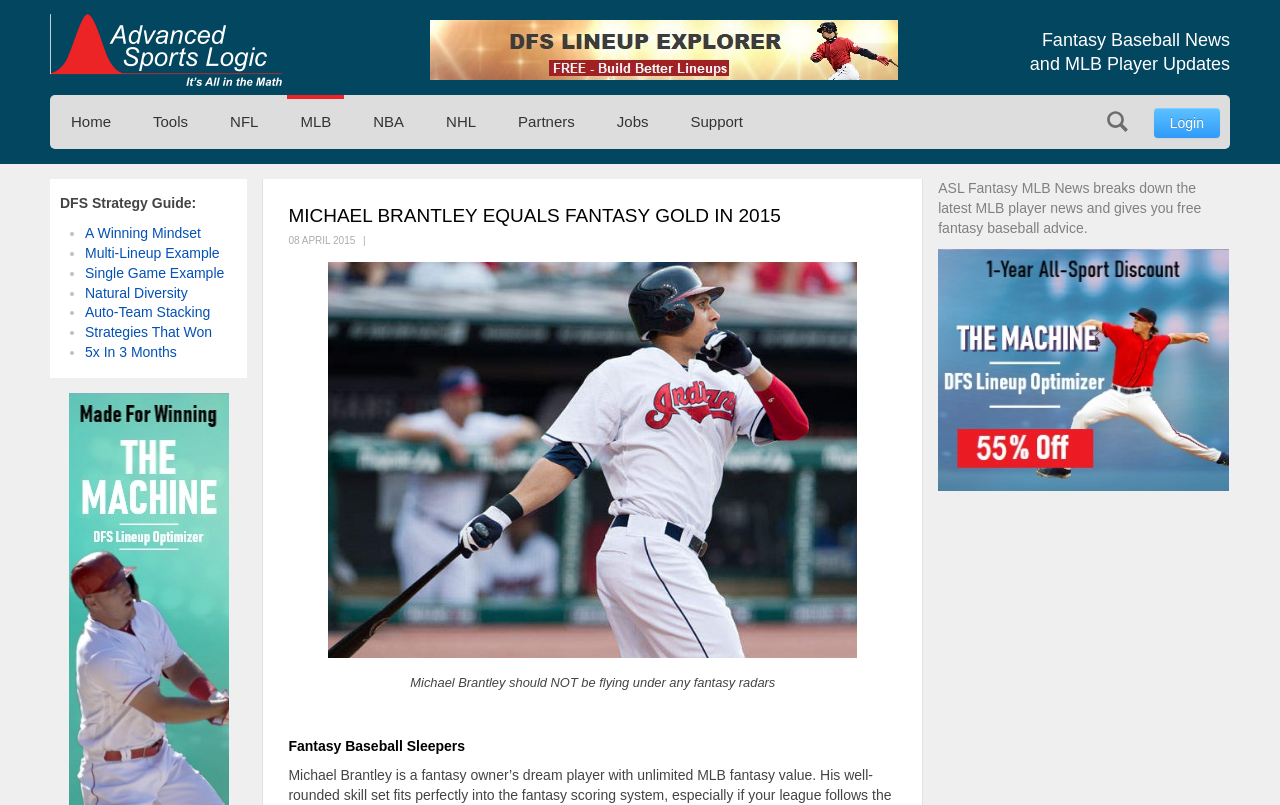Locate the bounding box coordinates for the element described below: "Support". The coordinates must be four float values between 0 and 1, formatted as [left, top, right, bottom].

[0.529, 0.118, 0.591, 0.185]